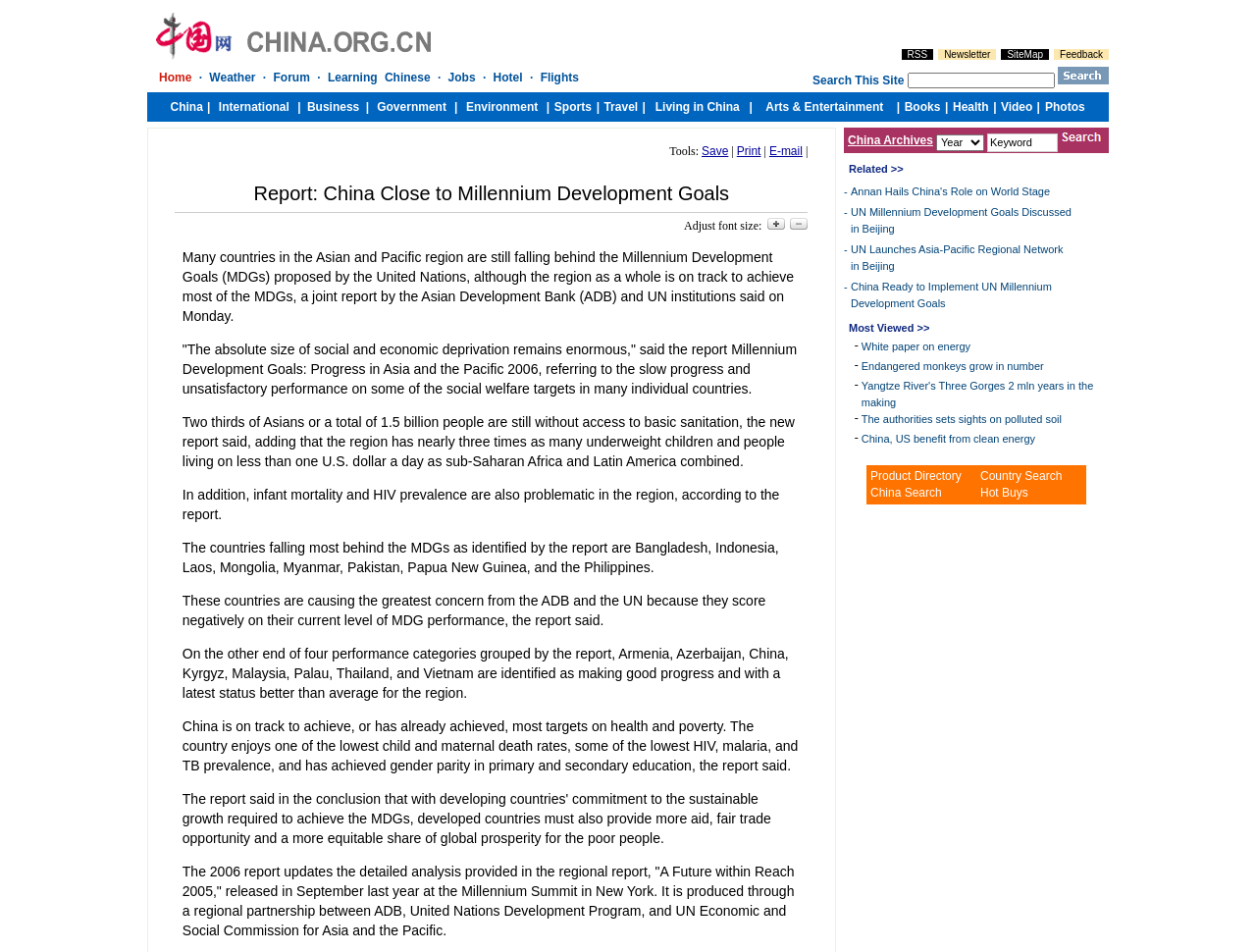Provide the bounding box coordinates in the format (top-left x, top-left y, bottom-right x, bottom-right y). All values are floating point numbers between 0 and 1. Determine the bounding box coordinate of the UI element described as: October 22, 2019

None